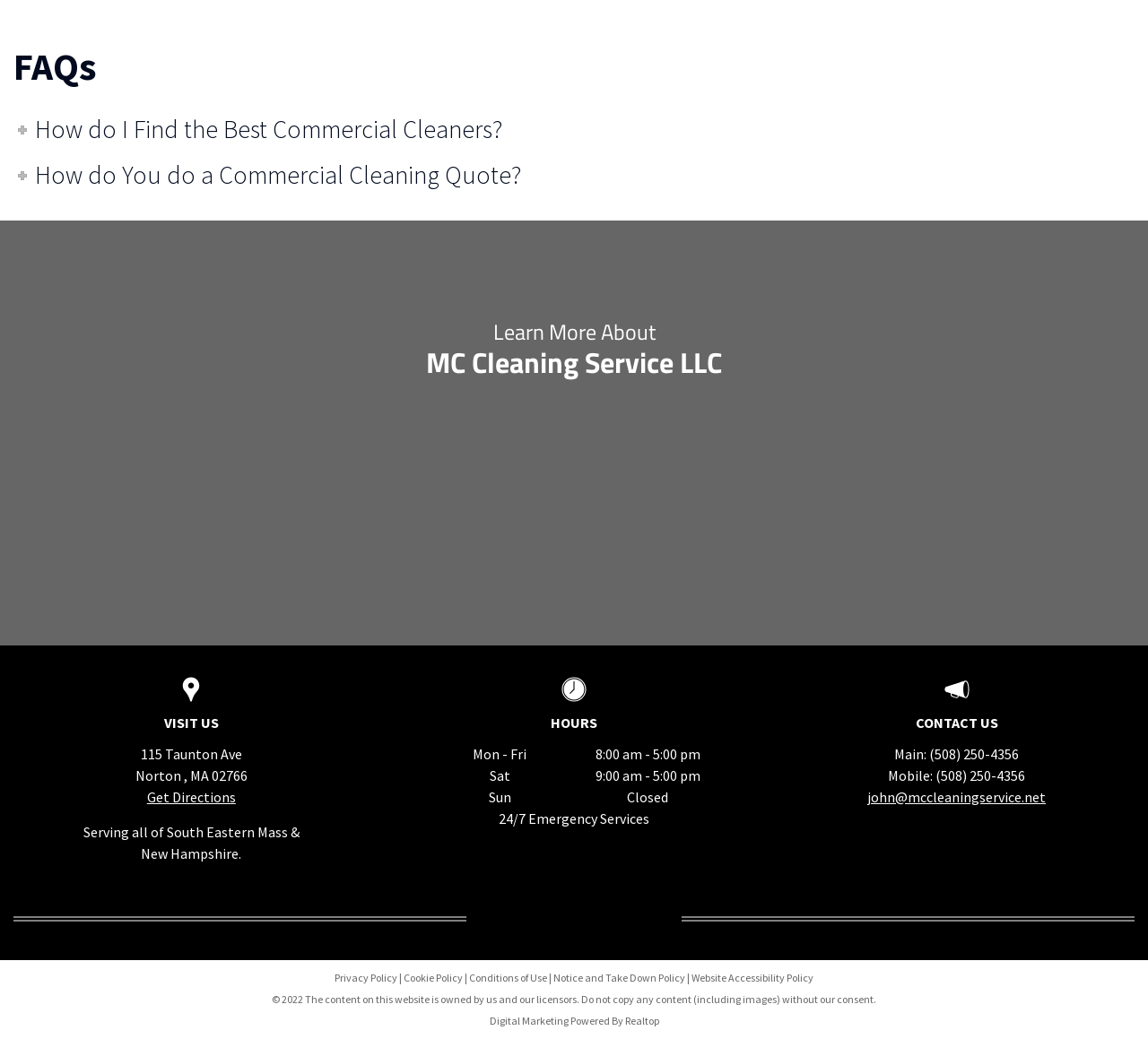Please identify the bounding box coordinates of the element I should click to complete this instruction: 'Click the 'Play' button'. The coordinates should be given as four float numbers between 0 and 1, like this: [left, top, right, bottom].

[0.435, 0.444, 0.565, 0.461]